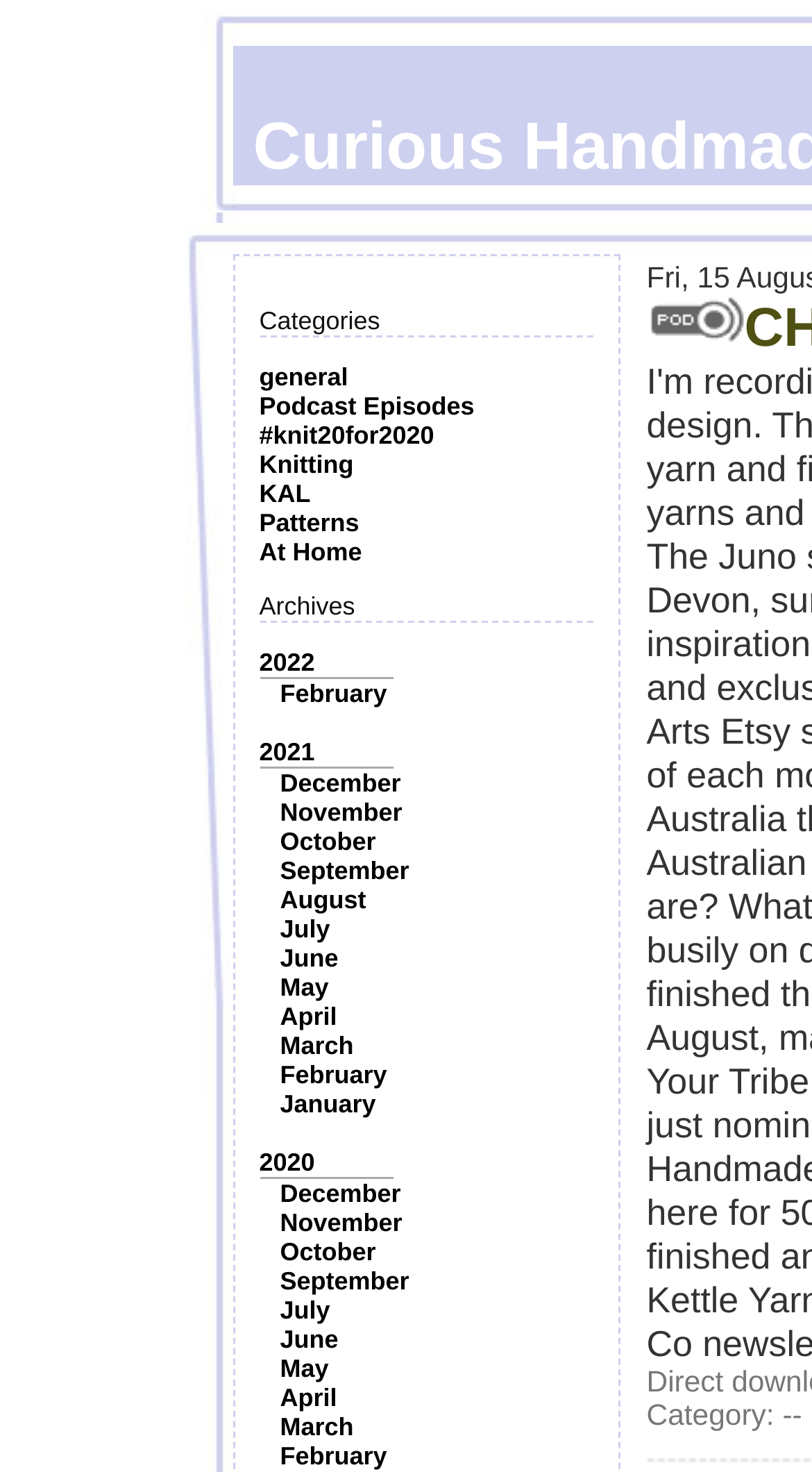Identify the bounding box for the UI element described as: "2022". Ensure the coordinates are four float numbers between 0 and 1, formatted as [left, top, right, bottom].

[0.319, 0.44, 0.388, 0.46]